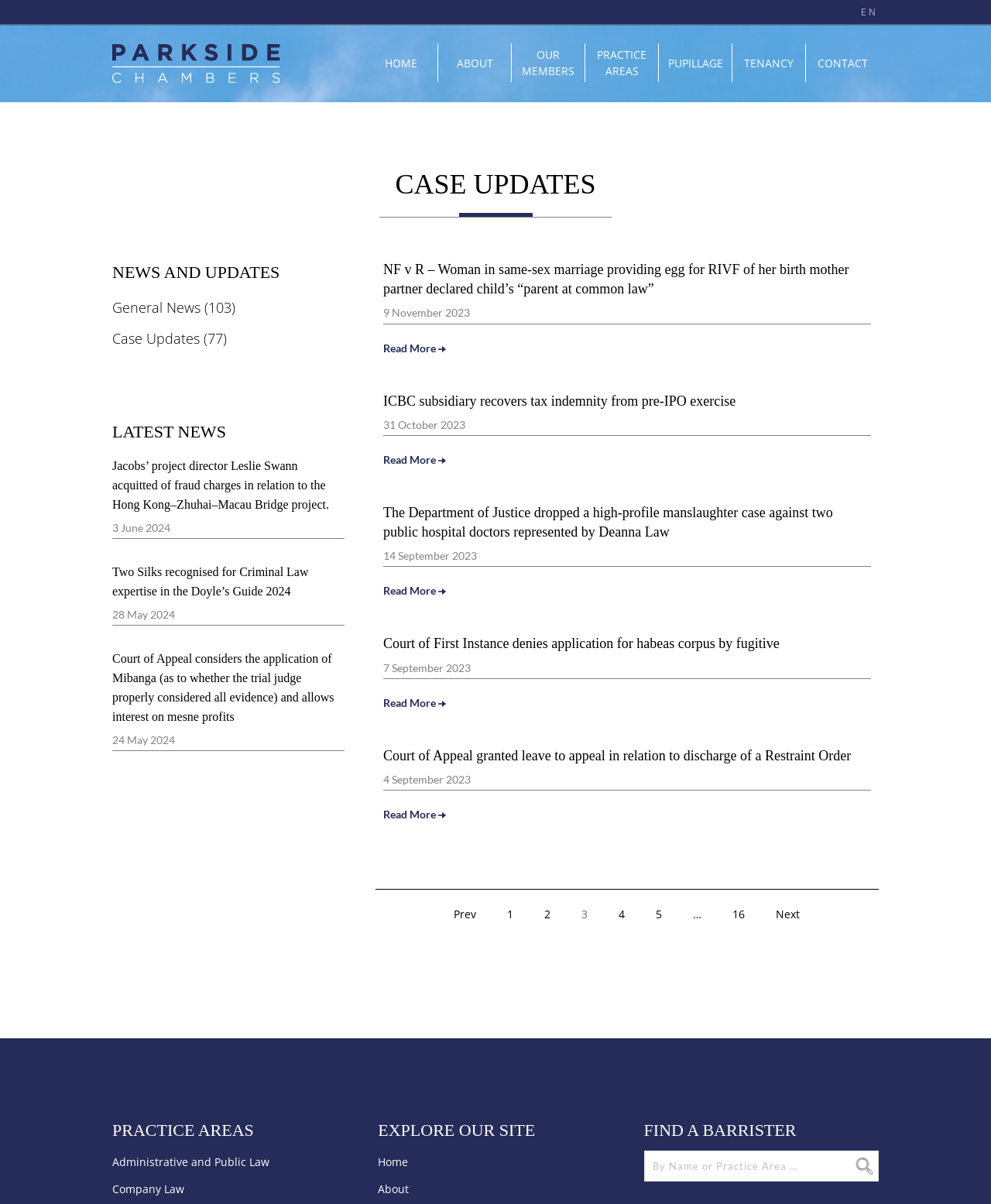Give a one-word or one-phrase response to the question:
How many pages of case updates are there?

At least 16